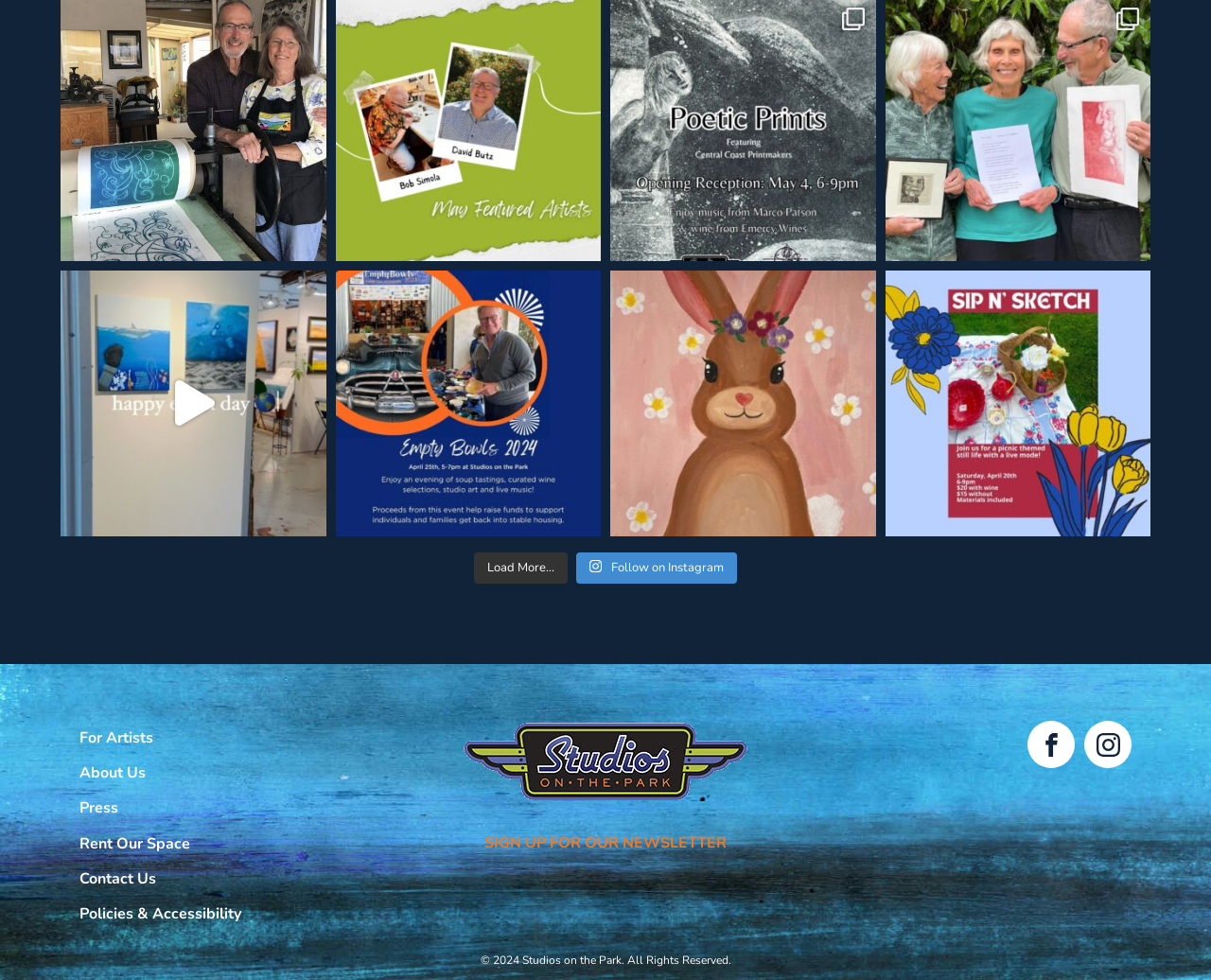Answer the question with a brief word or phrase:
What is the theme of the first post?

Earth Day